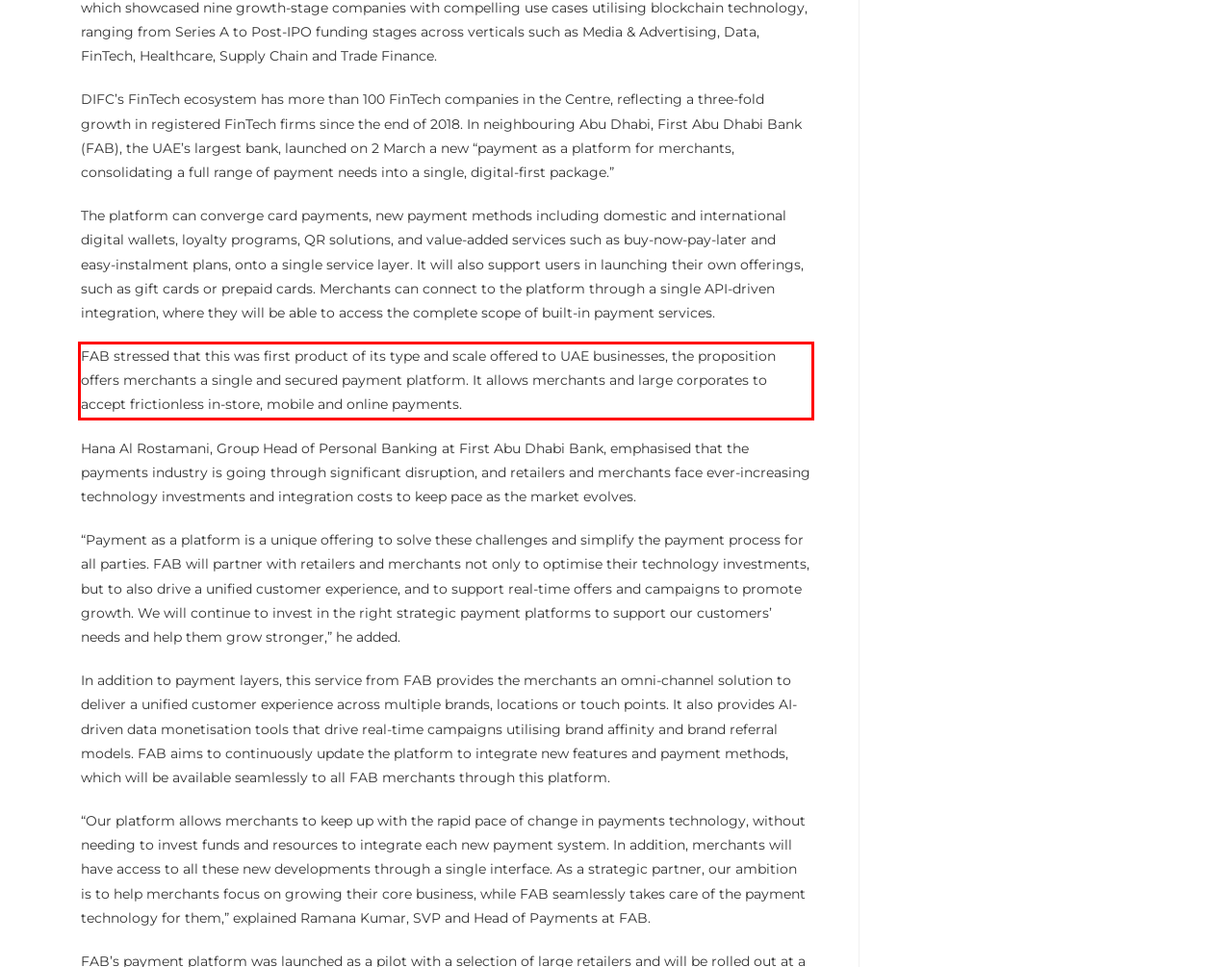Extract and provide the text found inside the red rectangle in the screenshot of the webpage.

FAB stressed that this was first product of its type and scale offered to UAE businesses, the proposition offers merchants a single and secured payment platform. It allows merchants and large corporates to accept frictionless in-store, mobile and online payments.